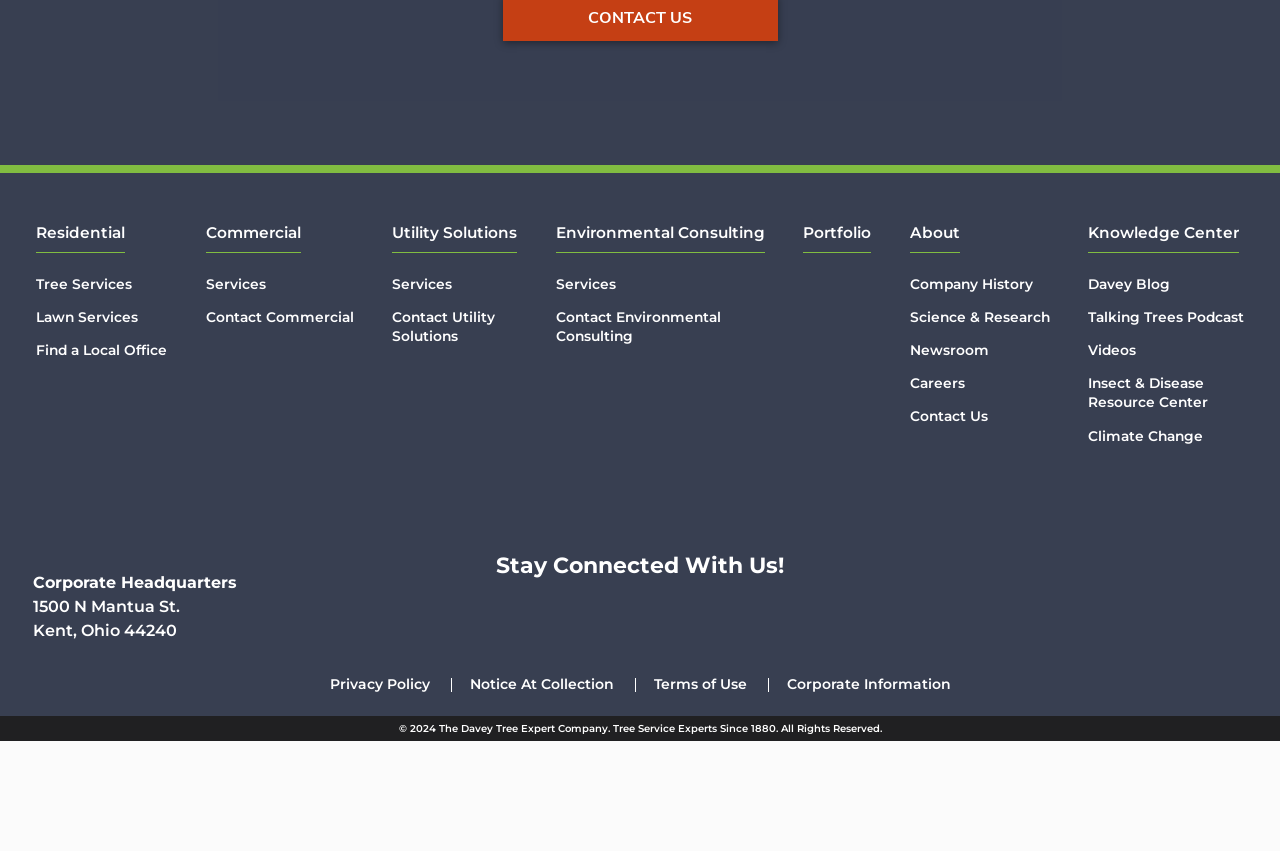What is the company name?
Using the image as a reference, give a one-word or short phrase answer.

Davey Tree